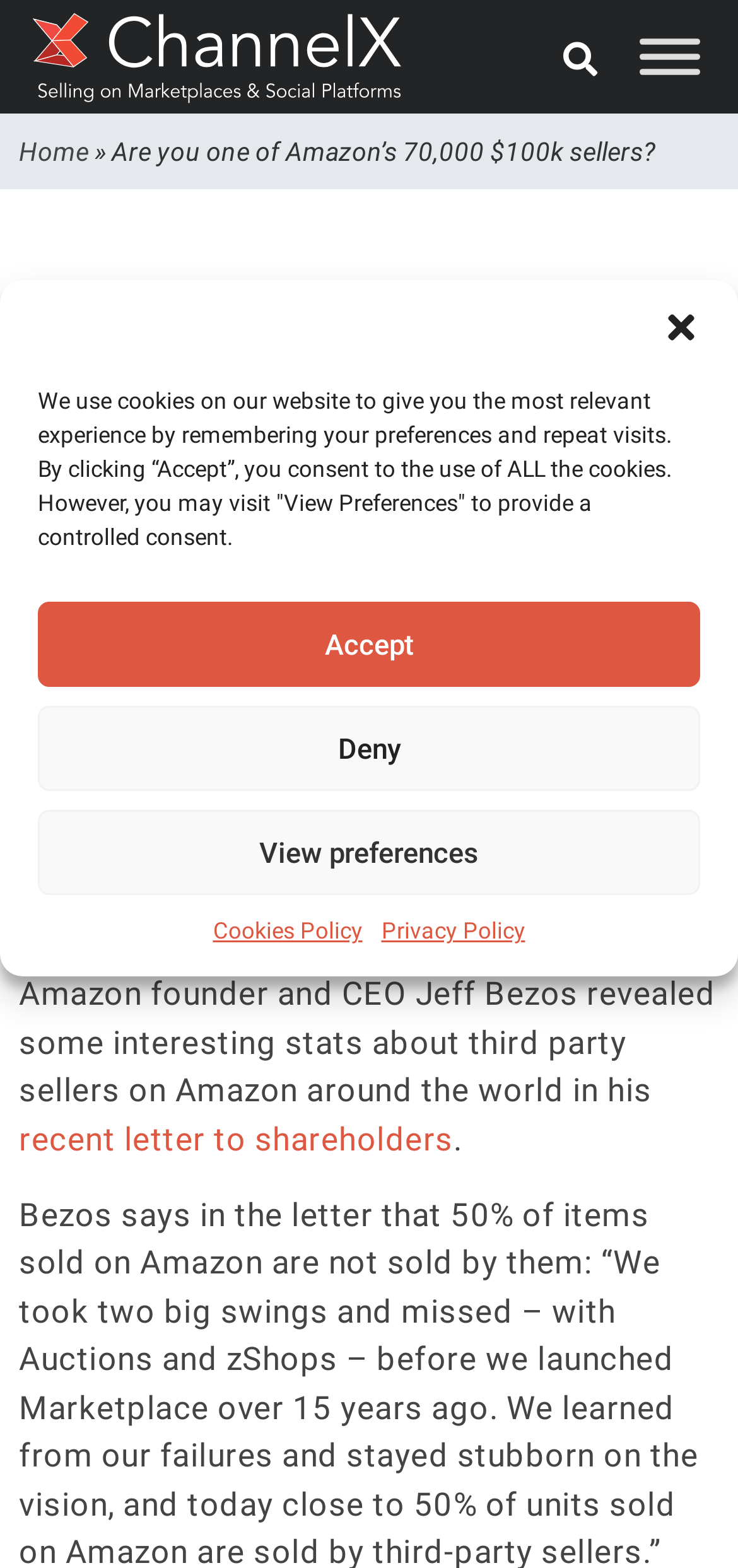Please give the bounding box coordinates of the area that should be clicked to fulfill the following instruction: "Click the ChannelX logo". The coordinates should be in the format of four float numbers from 0 to 1, i.e., [left, top, right, bottom].

[0.041, 0.0, 0.554, 0.072]